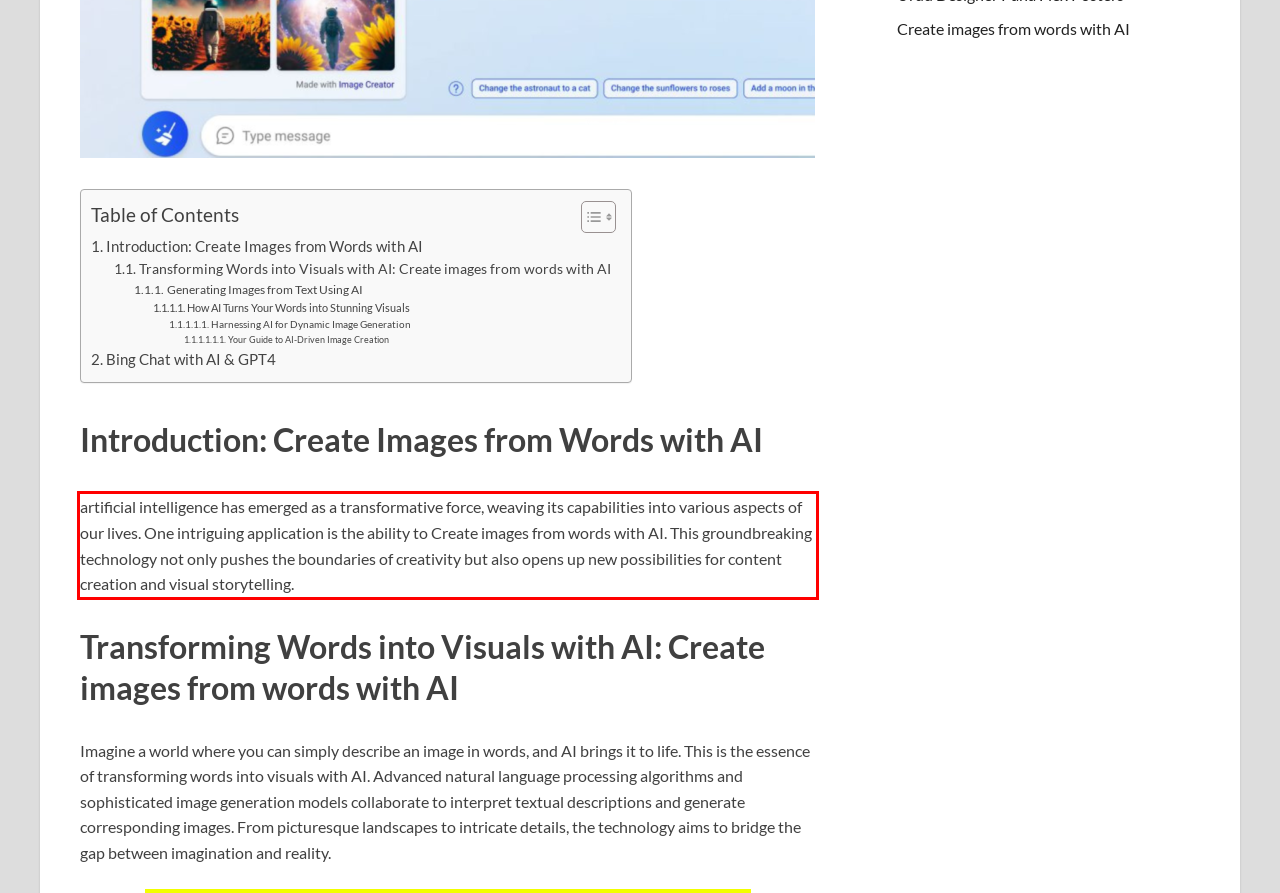Please use OCR to extract the text content from the red bounding box in the provided webpage screenshot.

artificial intelligence has emerged as a transformative force, weaving its capabilities into various aspects of our lives. One intriguing application is the ability to Create images from words with AI. This groundbreaking technology not only pushes the boundaries of creativity but also opens up new possibilities for content creation and visual storytelling.